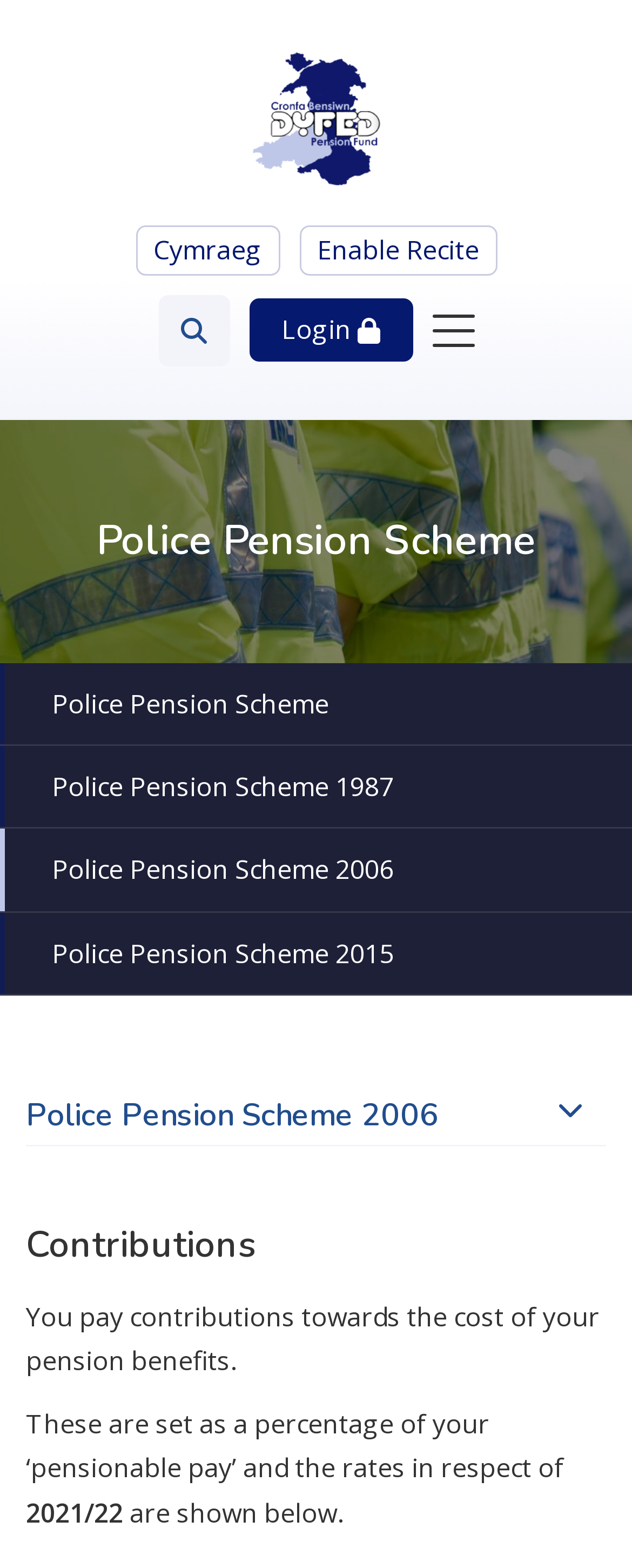Identify the bounding box coordinates of the area that should be clicked in order to complete the given instruction: "View Police Pension Scheme 2006". The bounding box coordinates should be four float numbers between 0 and 1, i.e., [left, top, right, bottom].

[0.041, 0.691, 0.695, 0.723]